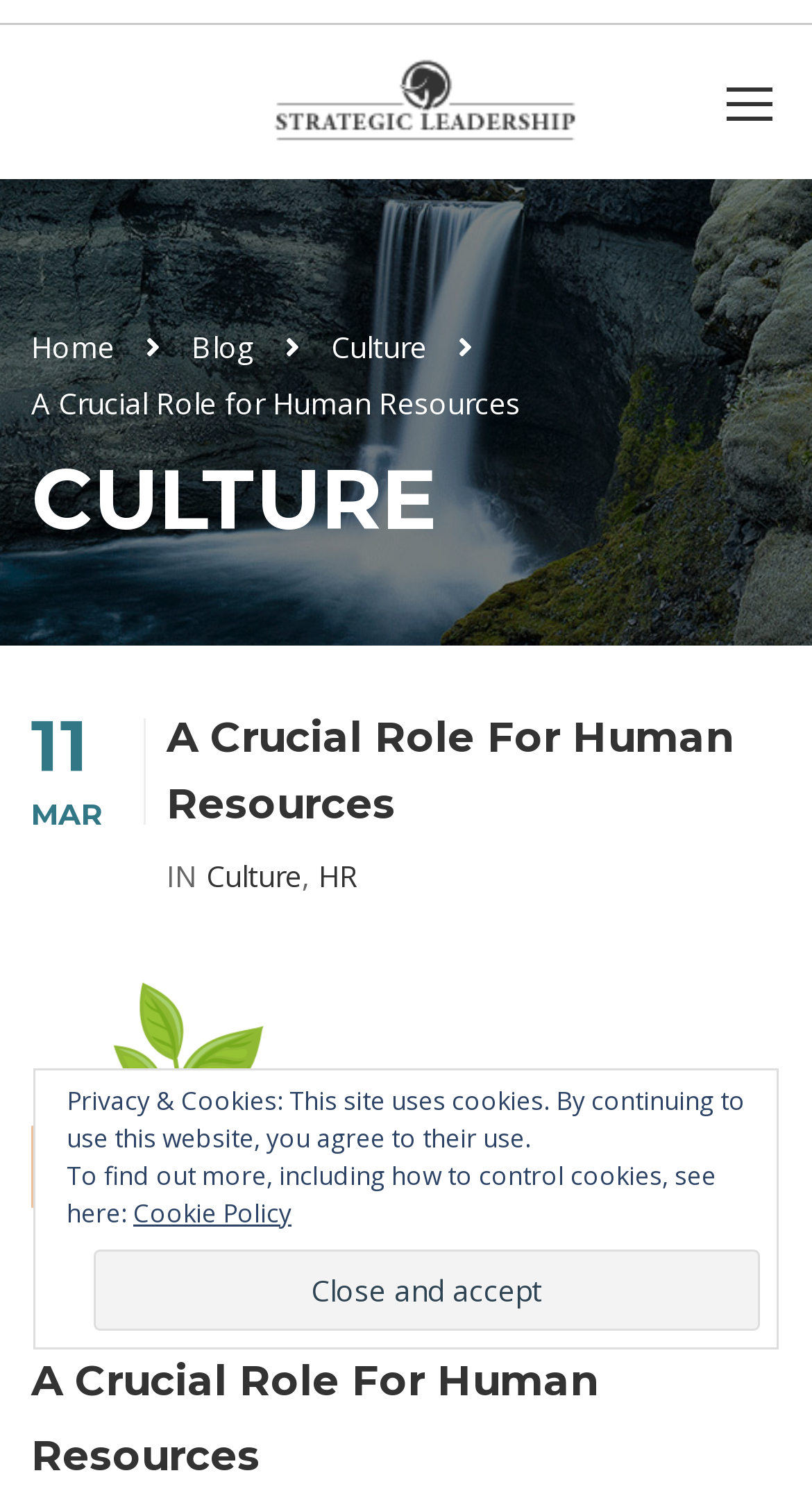Find the main header of the webpage and produce its text content.

A Crucial Role For Human Resources